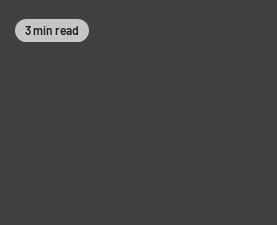What is the purpose of the label?
Give a comprehensive and detailed explanation for the question.

The label '3 min read' is provided to give users an idea of the time investment required for the associated reading material, thus enhancing their experience while browsing for informative content.